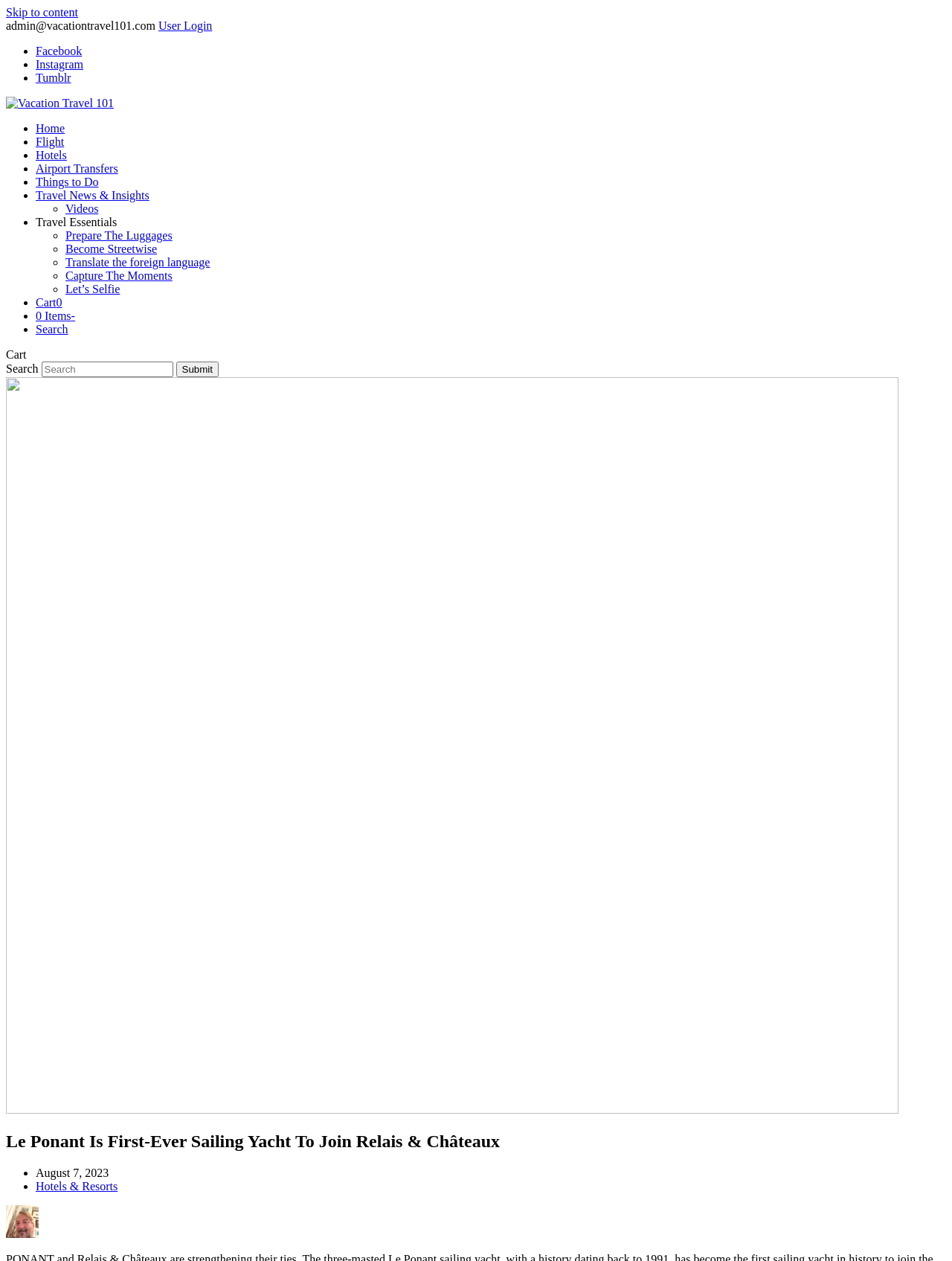Give a short answer using one word or phrase for the question:
What is the name of the sailing yacht?

Le Ponant